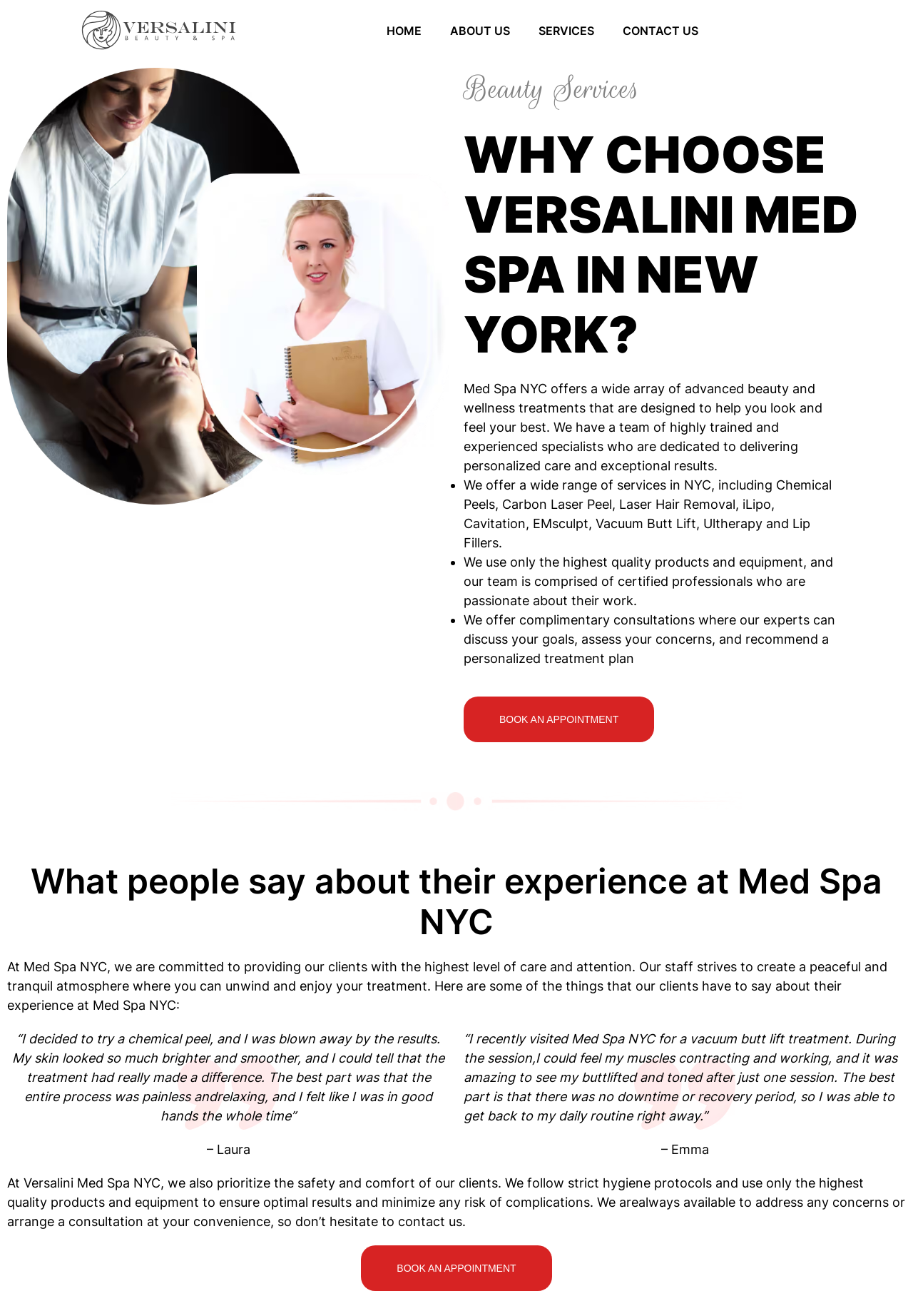Based on the image, please respond to the question with as much detail as possible:
What services does Med Spa NYC offer?

Based on the webpage, Med Spa NYC offers a wide range of services including Chemical Peels, Carbon Laser Peel, Laser Hair Removal, iLipo, Cavitation, EMsculpt, Vacuum Butt Lift, Ultherapy, and Lip Fillers, as mentioned in the text.